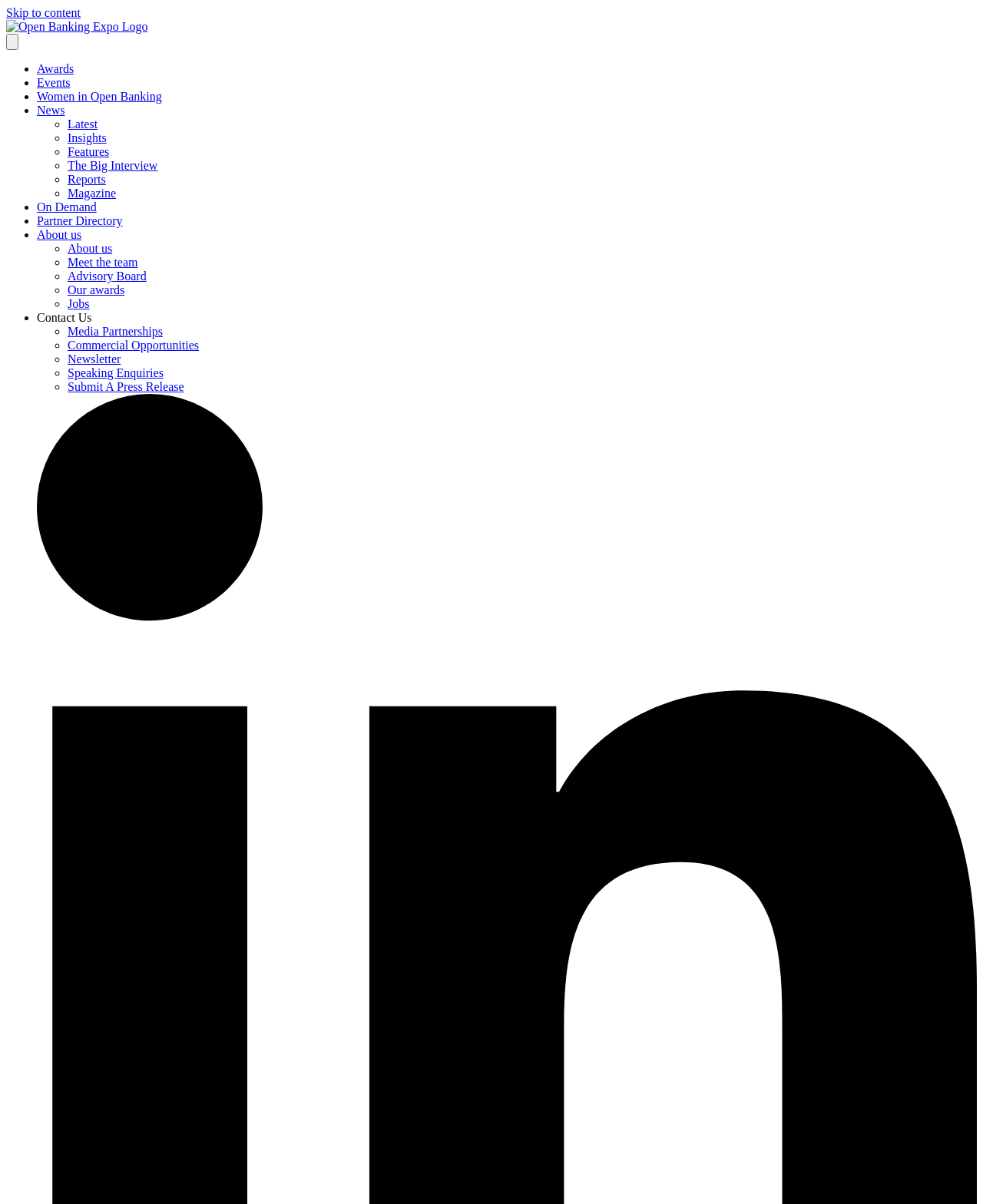Respond with a single word or phrase to the following question:
What is the first menu item?

Awards